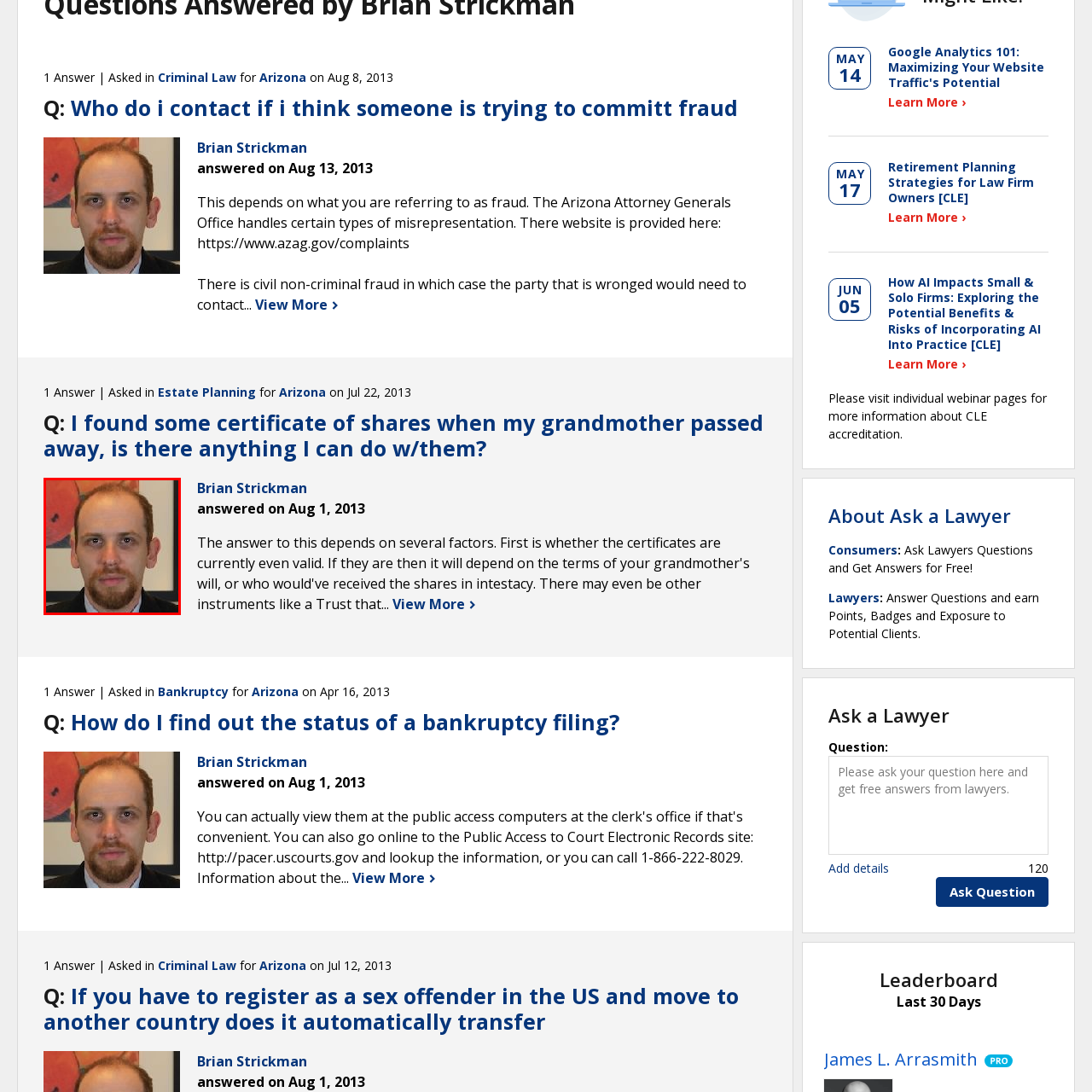View the image inside the red box and answer the question briefly with a word or phrase:
What is Brian Strickman's profession?

Legal advisor